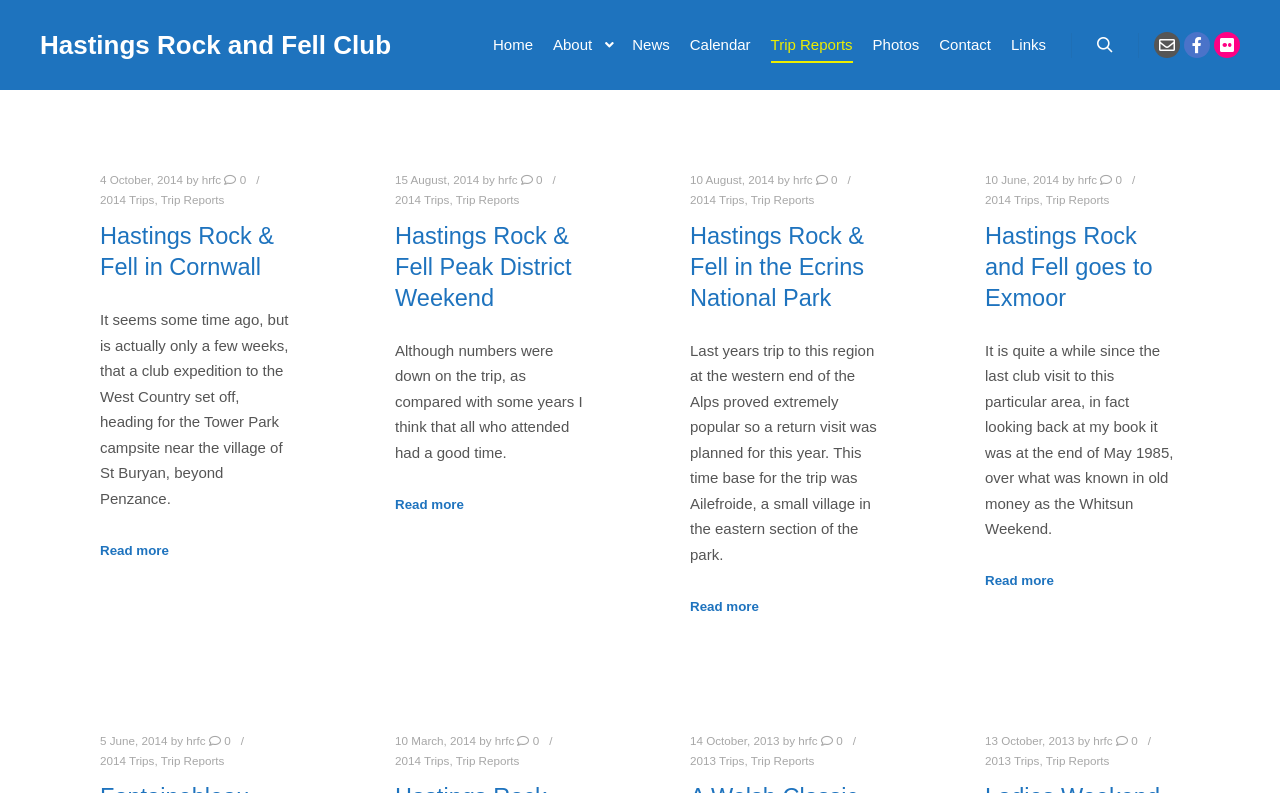Could you determine the bounding box coordinates of the clickable element to complete the instruction: "Search using the search button"? Provide the coordinates as four float numbers between 0 and 1, i.e., [left, top, right, bottom].

[0.849, 0.04, 0.877, 0.073]